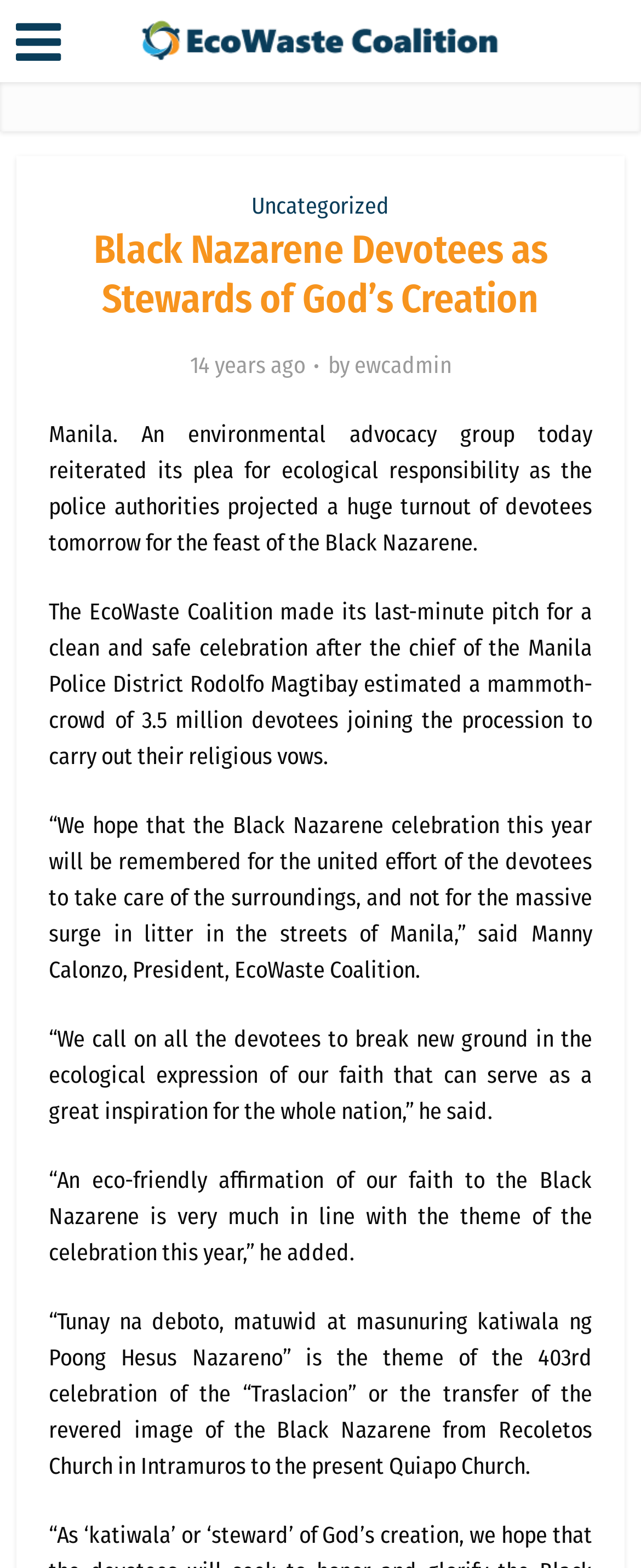Identify the bounding box coordinates for the UI element described as follows: "PRODUCT INFO". Ensure the coordinates are four float numbers between 0 and 1, formatted as [left, top, right, bottom].

None